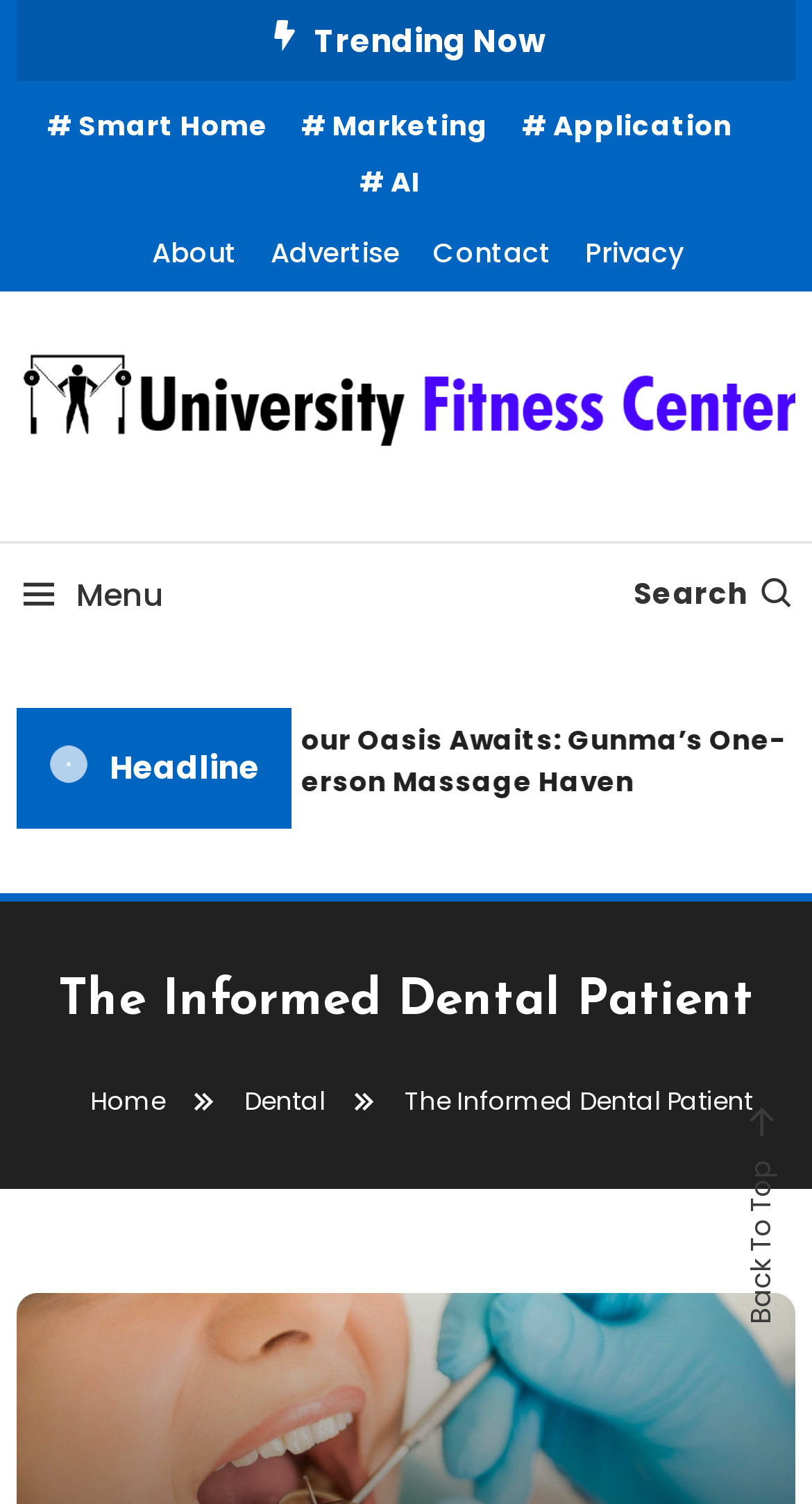Please identify the bounding box coordinates of the area that needs to be clicked to fulfill the following instruction: "read Health Blog."

[0.02, 0.334, 0.21, 0.361]